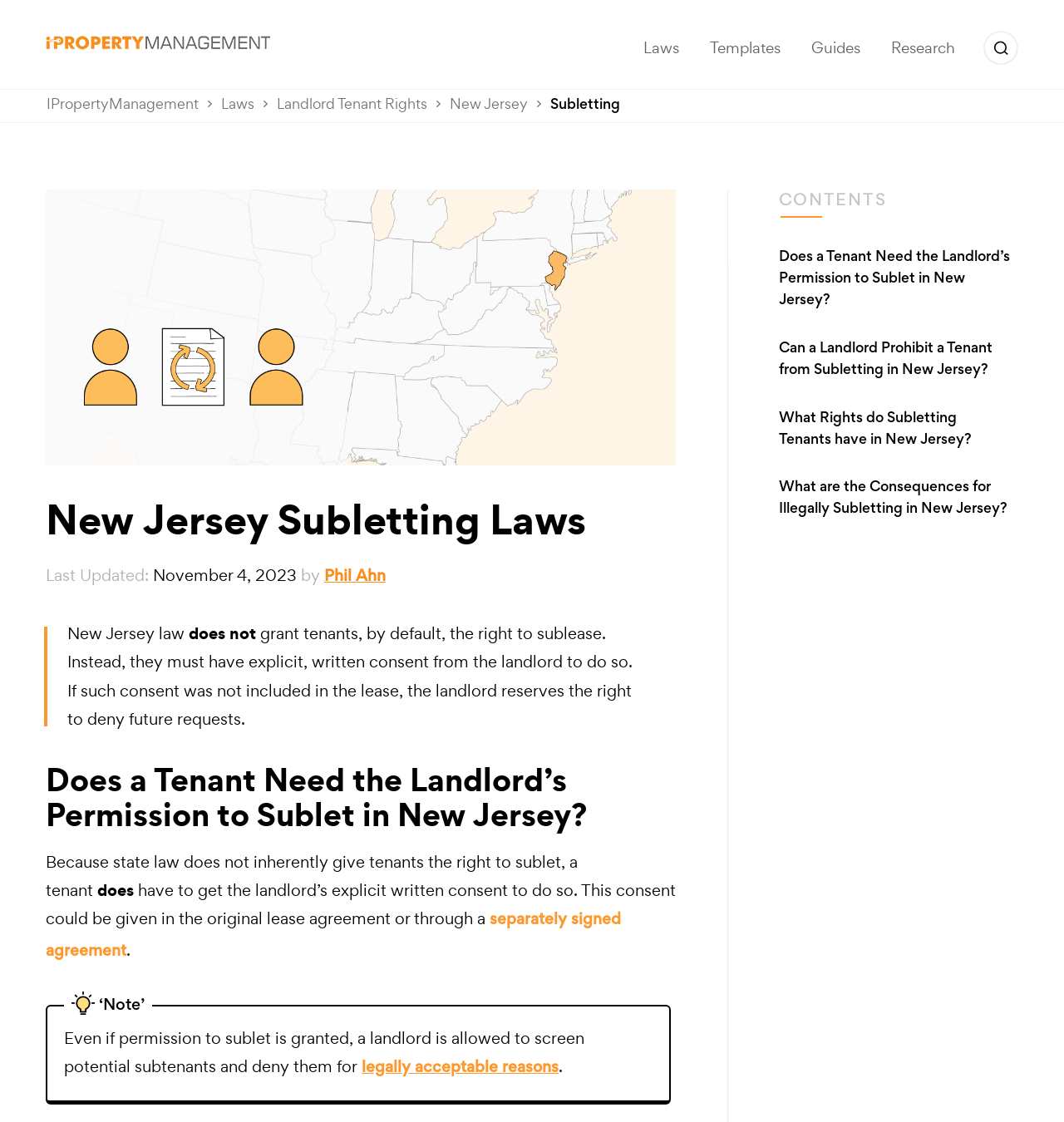Please specify the coordinates of the bounding box for the element that should be clicked to carry out this instruction: "Search for a term". The coordinates must be four float numbers between 0 and 1, formatted as [left, top, right, bottom].

[0.043, 0.0, 0.957, 0.044]